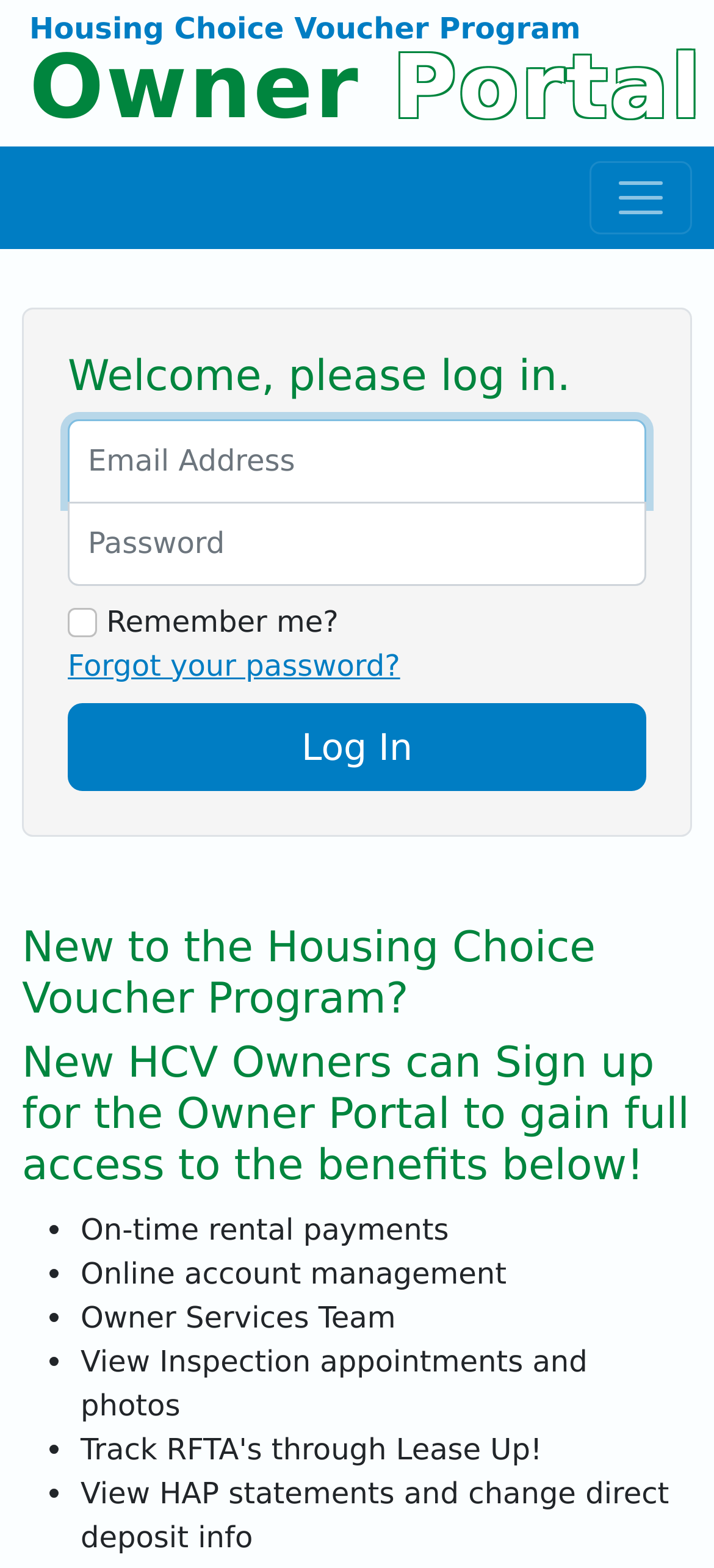Give a complete and precise description of the webpage's appearance.

The webpage is a login portal for the Housing Choice Voucher Program's Owner Portal. At the top, there is a static text "Housing Choice Voucher Program" spanning almost the entire width of the page. To the right of this text, there is a toggle navigation button.

Below the top section, there is a welcome message "Welcome, please log in." followed by a login form. The form consists of two text boxes, one for username and one for password, both of which are required. There is also a checkbox for "Remember me?" and a link to "Forgot your password?" below the password text box. The login form is concluded with a "Log In" button.

Further down the page, there is a section for new users, headed by "New to the Housing Choice Voucher Program?" and "New HCV Owners can Sign up for the Owner Portal to gain full access to the benefits below!". This section lists the benefits of signing up, including on-time rental payments, online account management, Owner Services Team, view Inspection appointments and photos, and view HAP statements and change direct deposit info. Each benefit is marked with a bullet point and is listed in a vertical column.